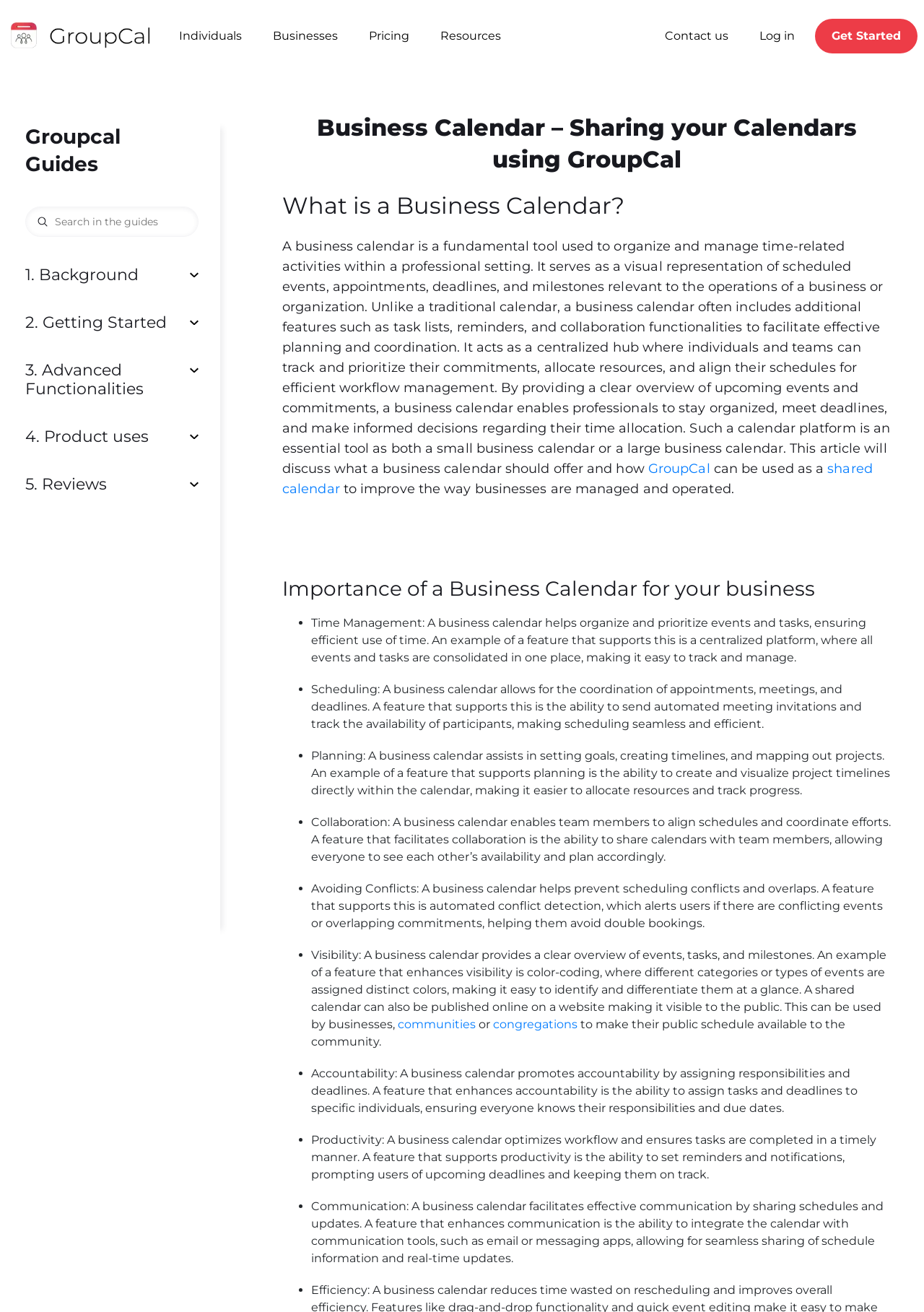Provide a comprehensive caption for the webpage.

This webpage is about GroupCal, a business calendar platform that enables users to share their schedules internally with teams or externally with customers, followers, and communities. At the top of the page, there is a logo image on the left, followed by a navigation menu with links to "Individuals", "Businesses", "Pricing", "Resources", "Contact us", "Log in", and "Get Started". 

Below the navigation menu, there is a section titled "Groupcal Guides" with a search box and several links to guides, including "Background", "Getting Started", "Advanced Functionalities", "Product uses", and "Reviews". 

The main content of the page is divided into three sections. The first section explains what a business calendar is, describing it as a fundamental tool for organizing and managing time-related activities within a professional setting. It highlights the features of a business calendar, including task lists, reminders, and collaboration functionalities.

The second section discusses the importance of a business calendar for a business, listing several benefits such as time management, scheduling, planning, collaboration, avoiding conflicts, visibility, accountability, productivity, and communication. Each benefit is accompanied by a brief description and an example of a feature that supports it.

The third section appears to be a continuation of the second section, with more benefits of a business calendar listed in a similar format.